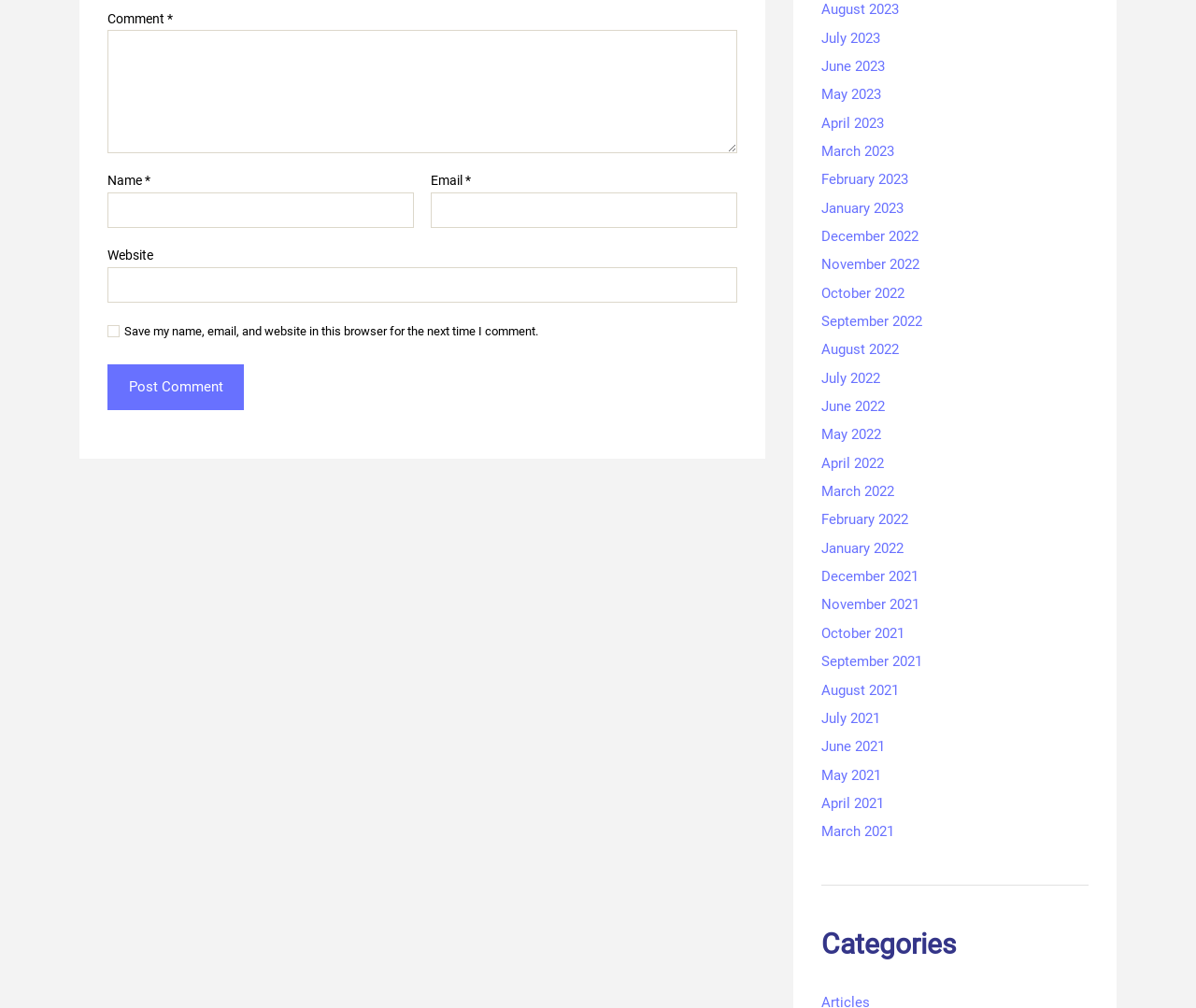Could you highlight the region that needs to be clicked to execute the instruction: "Type your name"?

[0.09, 0.191, 0.346, 0.226]